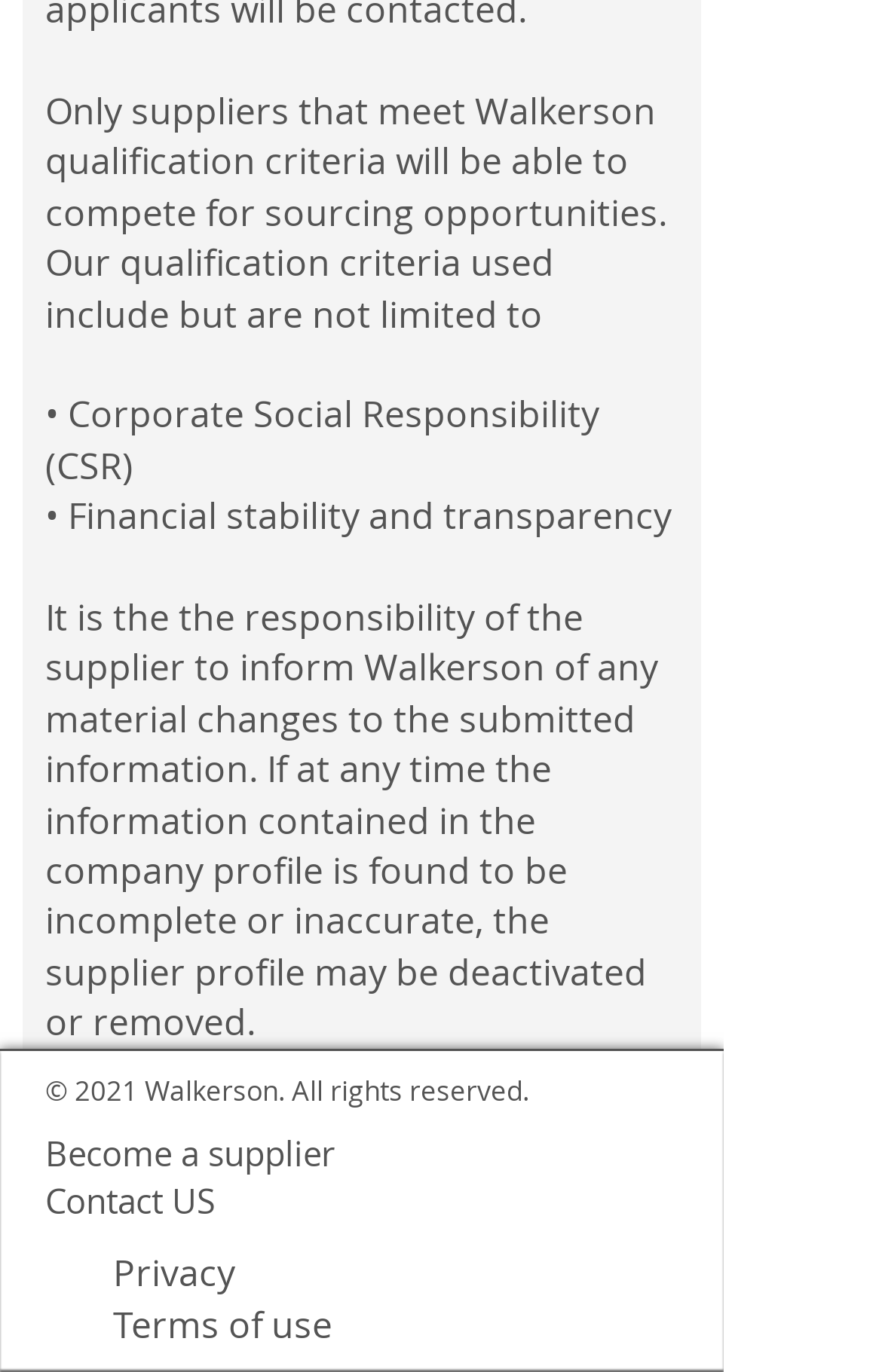Find the bounding box coordinates for the HTML element described as: "Contact US". The coordinates should consist of four float values between 0 and 1, i.e., [left, top, right, bottom].

[0.051, 0.859, 0.244, 0.892]